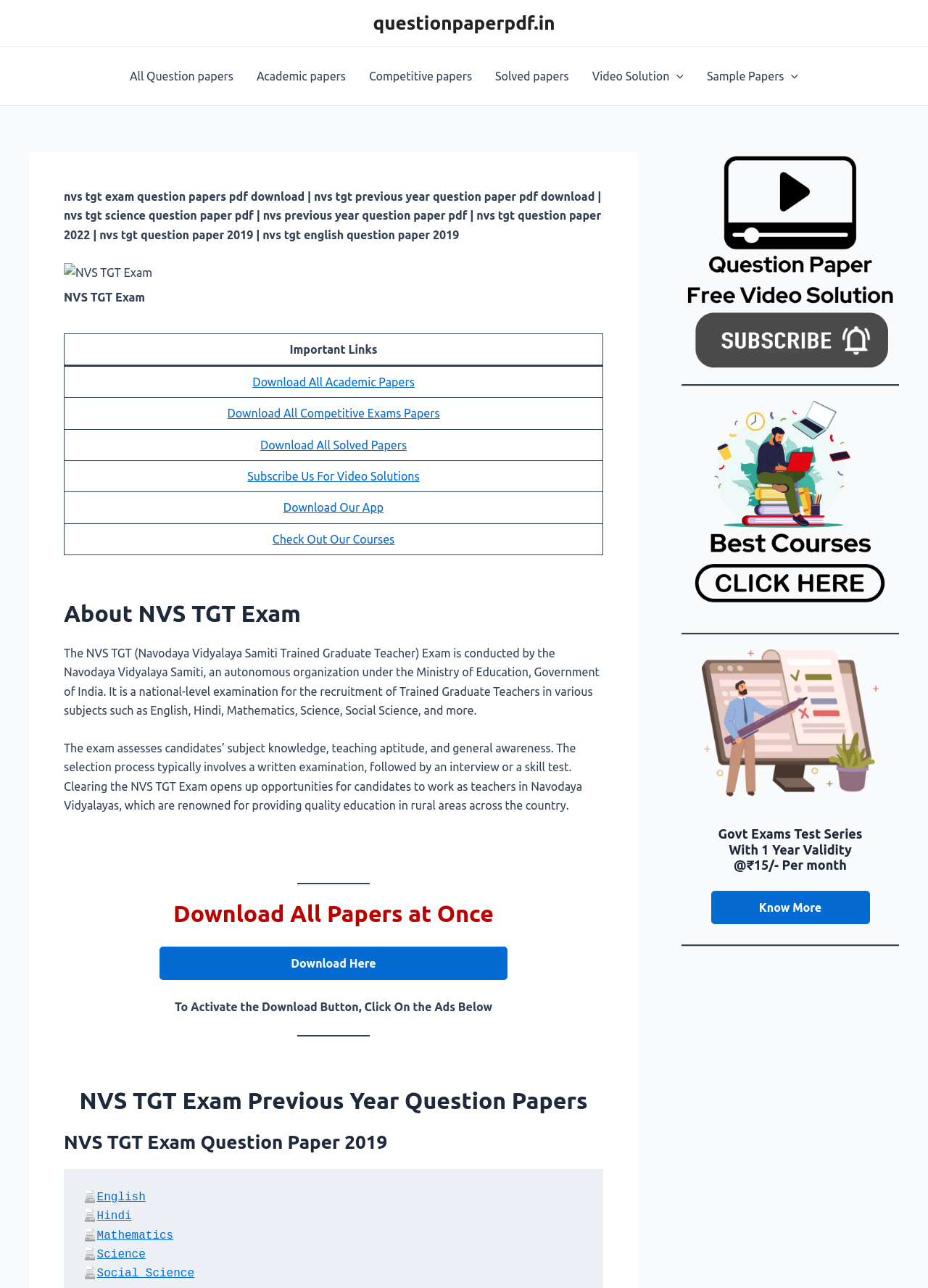Answer the following query with a single word or phrase:
What is the benefit of clearing the NVS TGT Exam?

Opportunities to work as teachers in Navodaya Vidyalayas